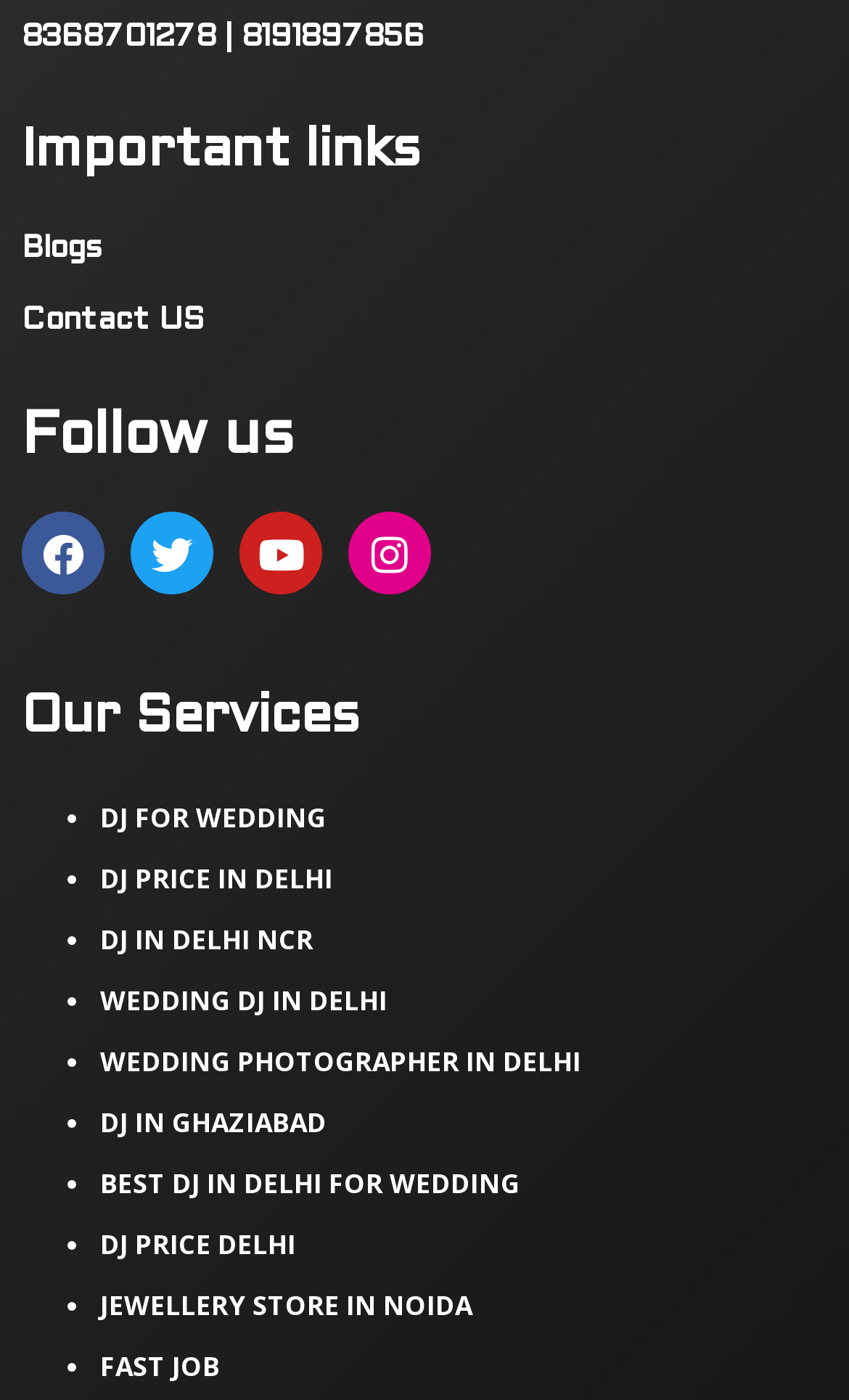Provide the bounding box coordinates of the area you need to click to execute the following instruction: "Get the price of DJ for wedding".

[0.118, 0.571, 0.392, 0.598]